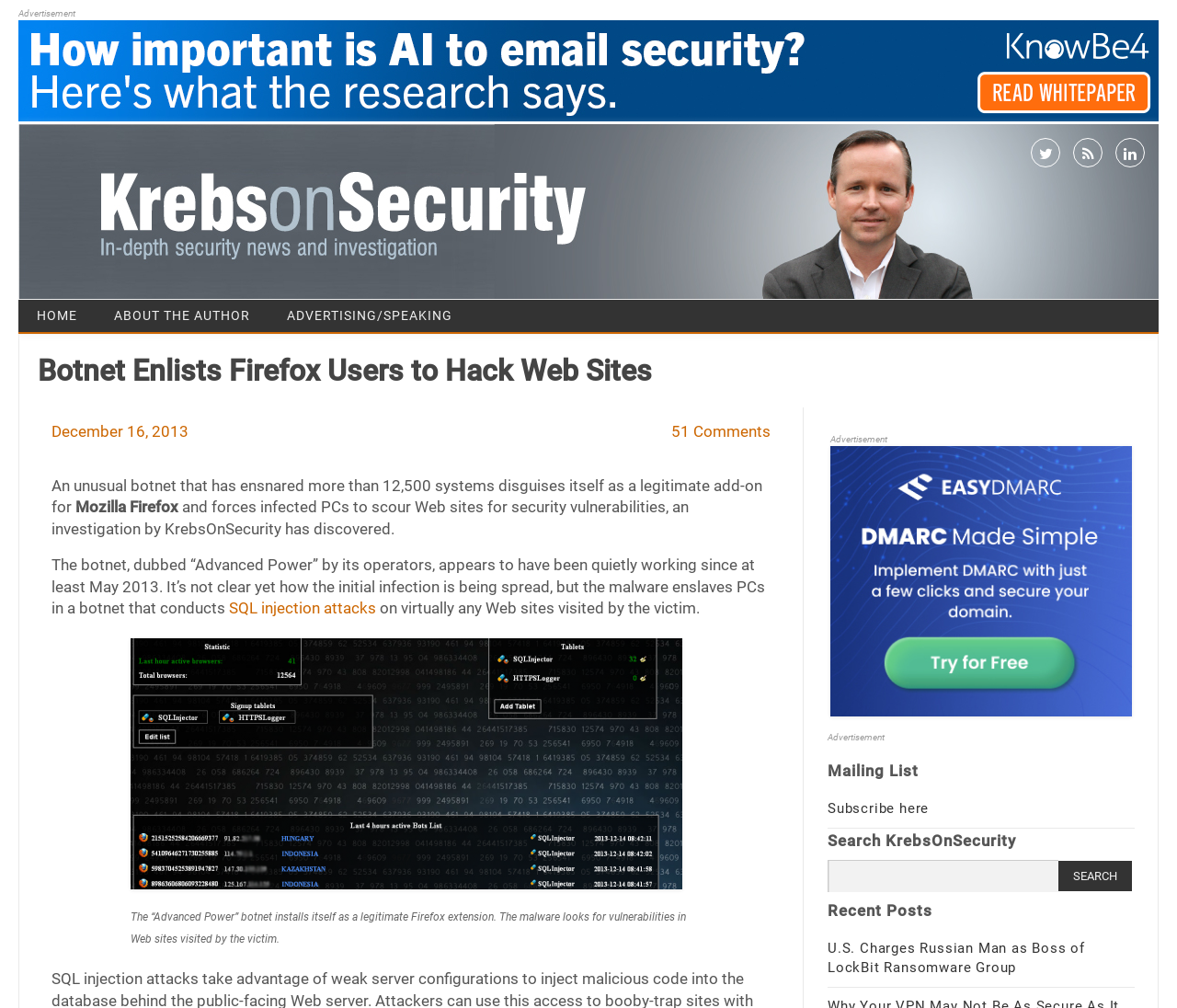Can you specify the bounding box coordinates of the area that needs to be clicked to fulfill the following instruction: "Read the 'U.S. Charges Russian Man as Boss of LockBit Ransomware Group' post"?

[0.703, 0.933, 0.922, 0.968]